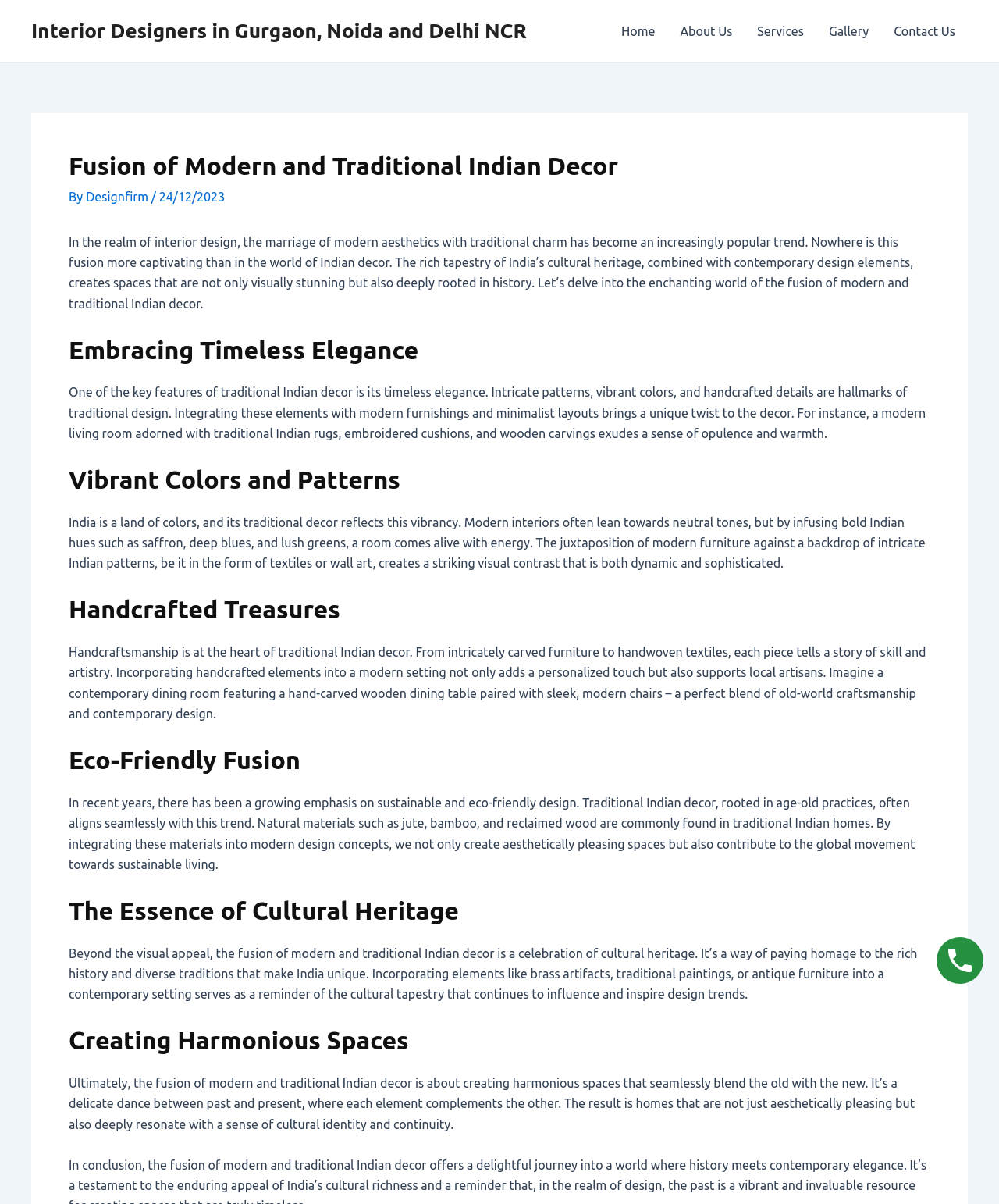Please respond to the question using a single word or phrase:
How many navigation links are there?

5